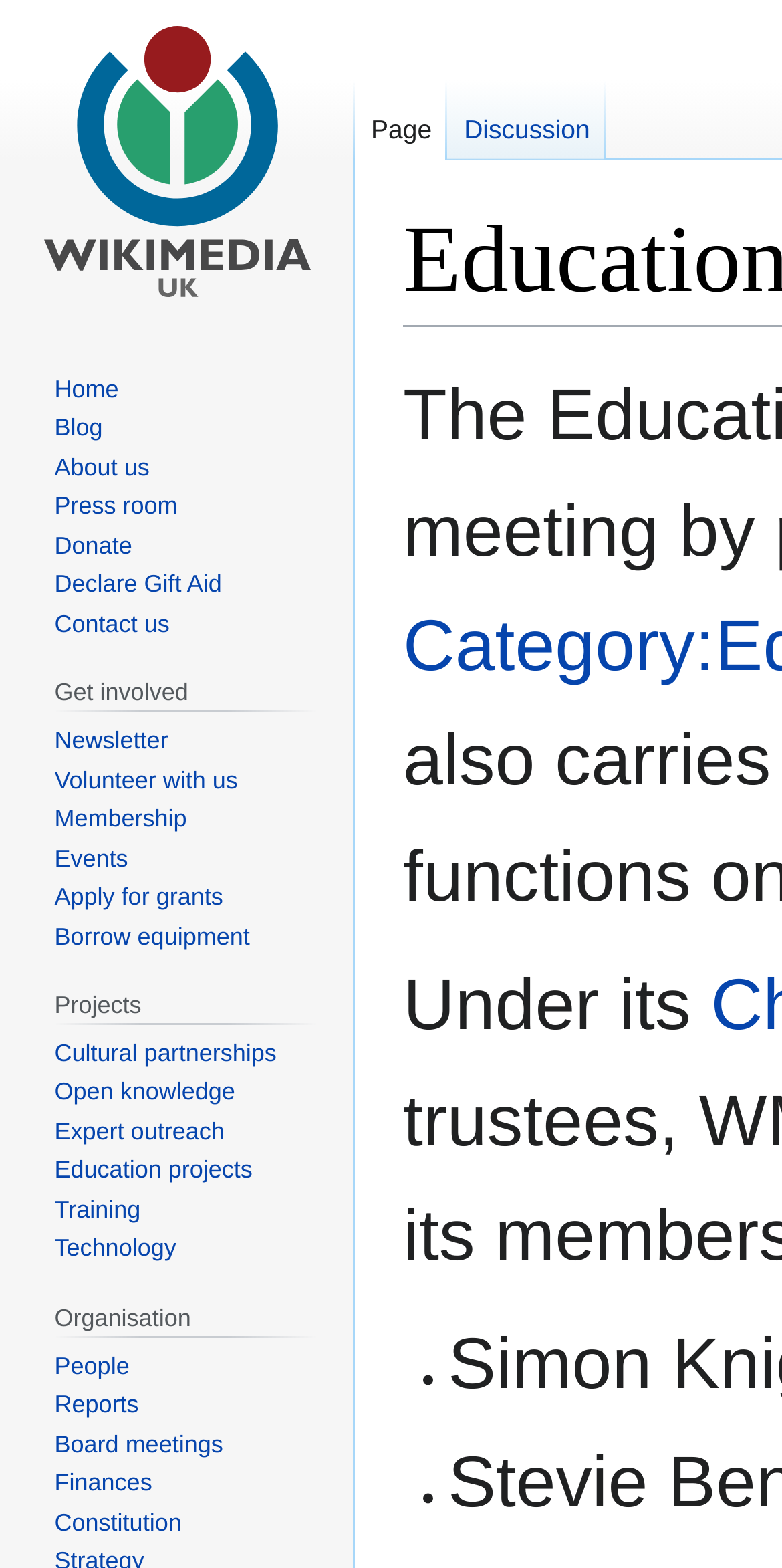Please provide the bounding box coordinates for the element that needs to be clicked to perform the following instruction: "Read the blog". The coordinates should be given as four float numbers between 0 and 1, i.e., [left, top, right, bottom].

[0.07, 0.264, 0.131, 0.282]